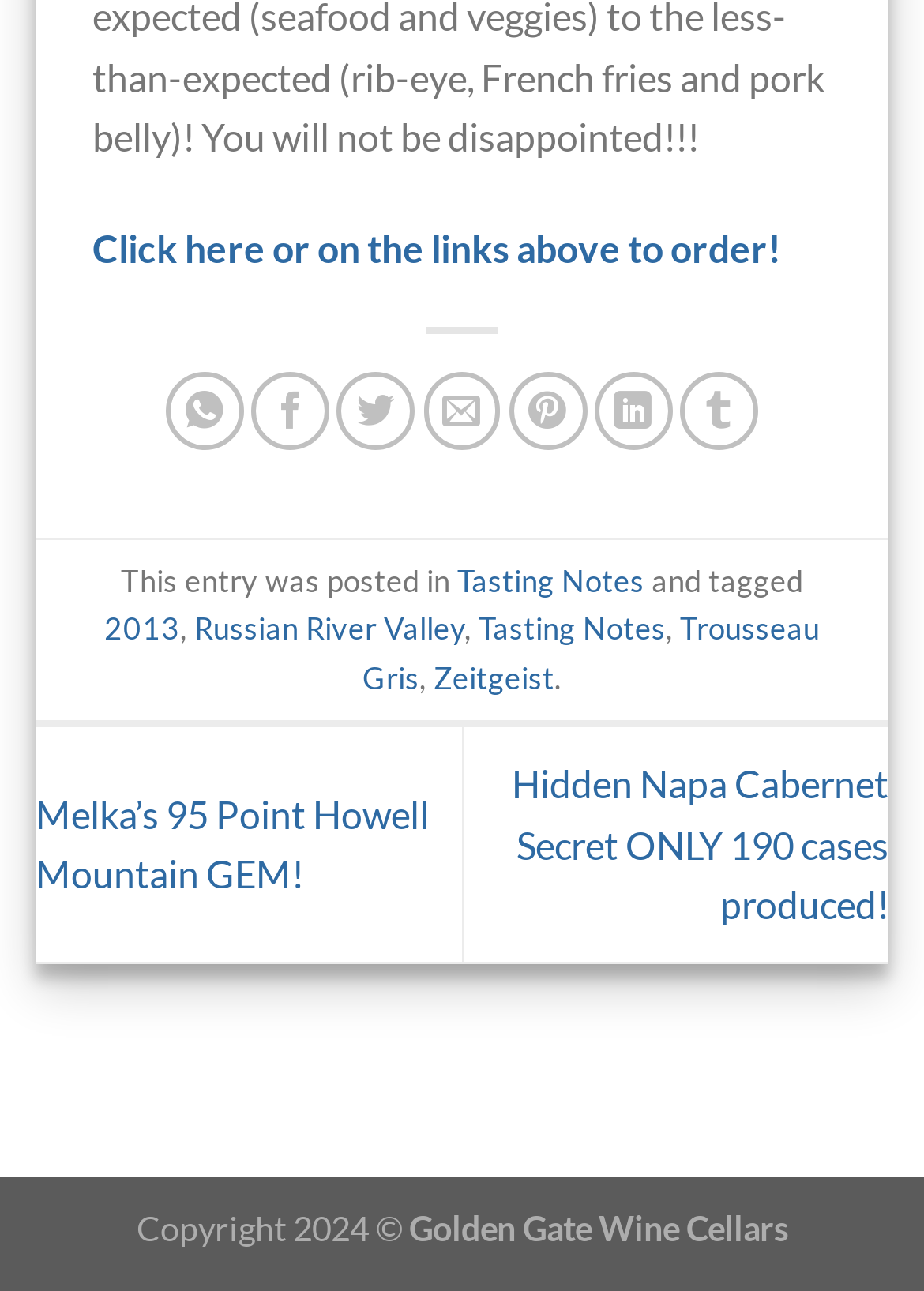Please pinpoint the bounding box coordinates for the region I should click to adhere to this instruction: "Click on 'Melka’s 95 Point Howell Mountain GEM!'".

[0.038, 0.613, 0.464, 0.694]